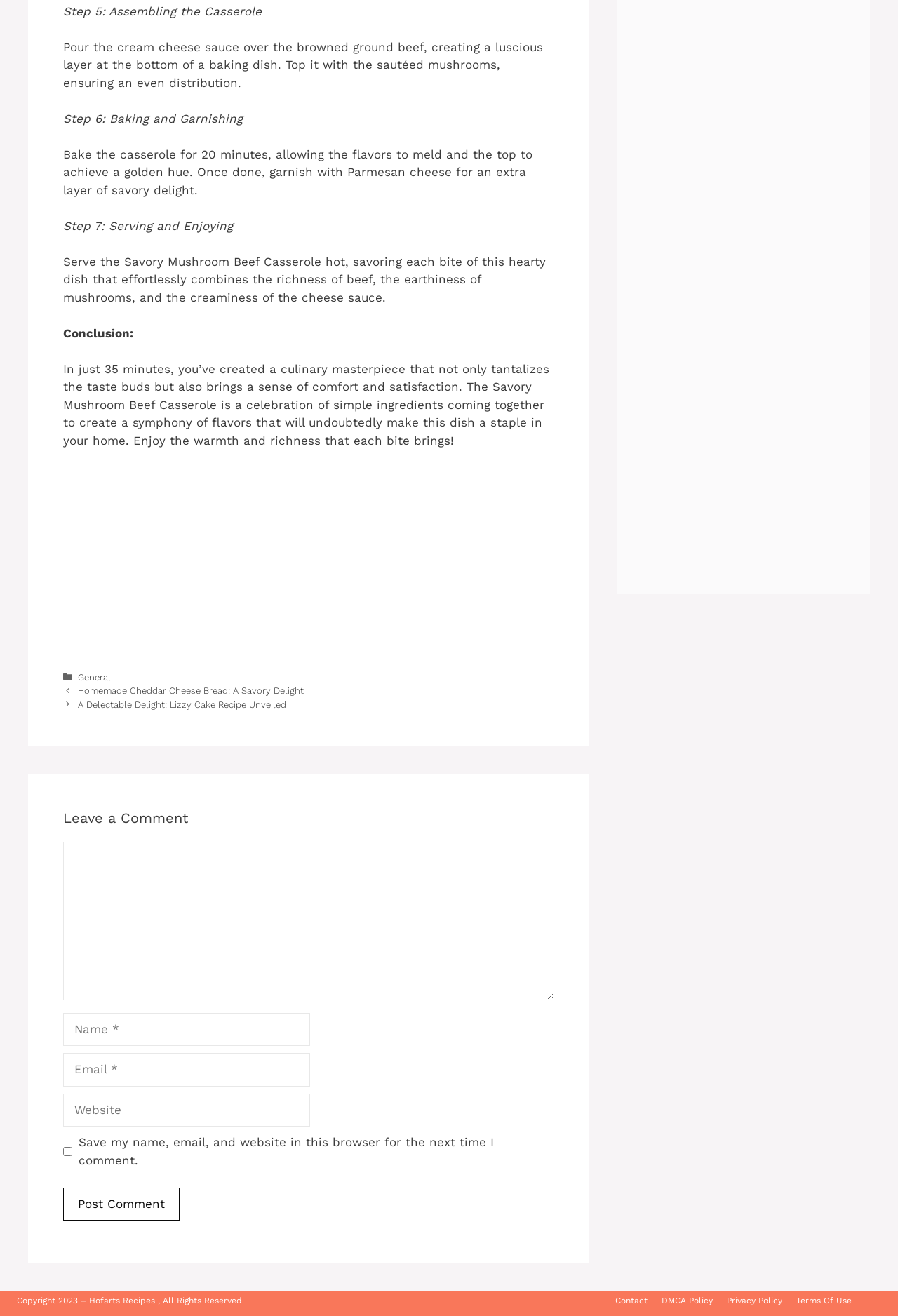Locate the UI element described by aria-label="Advertisement" name="aswift_5" title="Advertisement" in the provided webpage screenshot. Return the bounding box coordinates in the format (top-left x, top-left y, bottom-right x, bottom-right y), ensuring all values are between 0 and 1.

[0.07, 0.355, 0.617, 0.505]